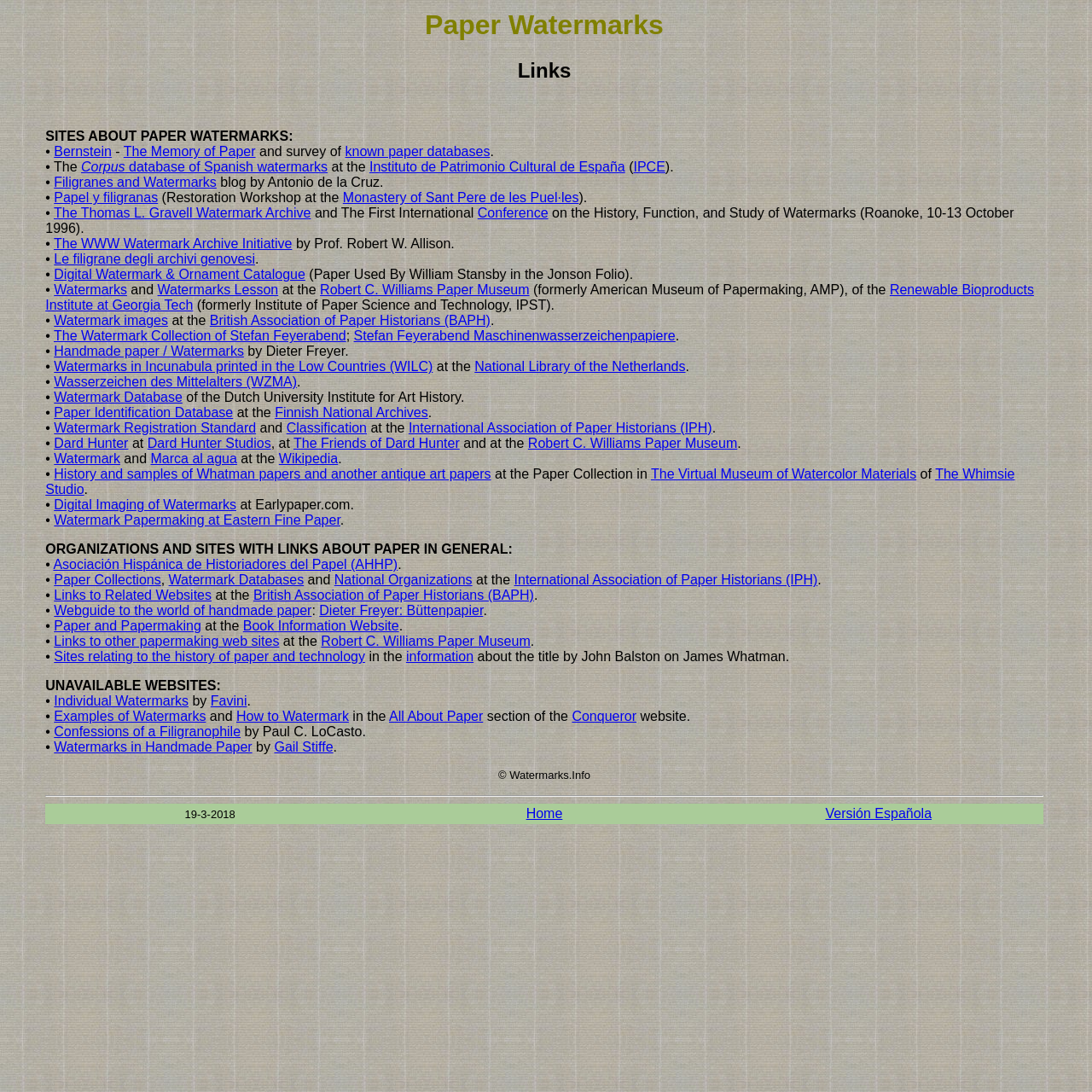How many sections are there in the webpage?
Please ensure your answer is as detailed and informative as possible.

The webpage is divided into two sections: 'Paper Watermarks' and 'Links', which are indicated by the two headings at the top of the webpage.